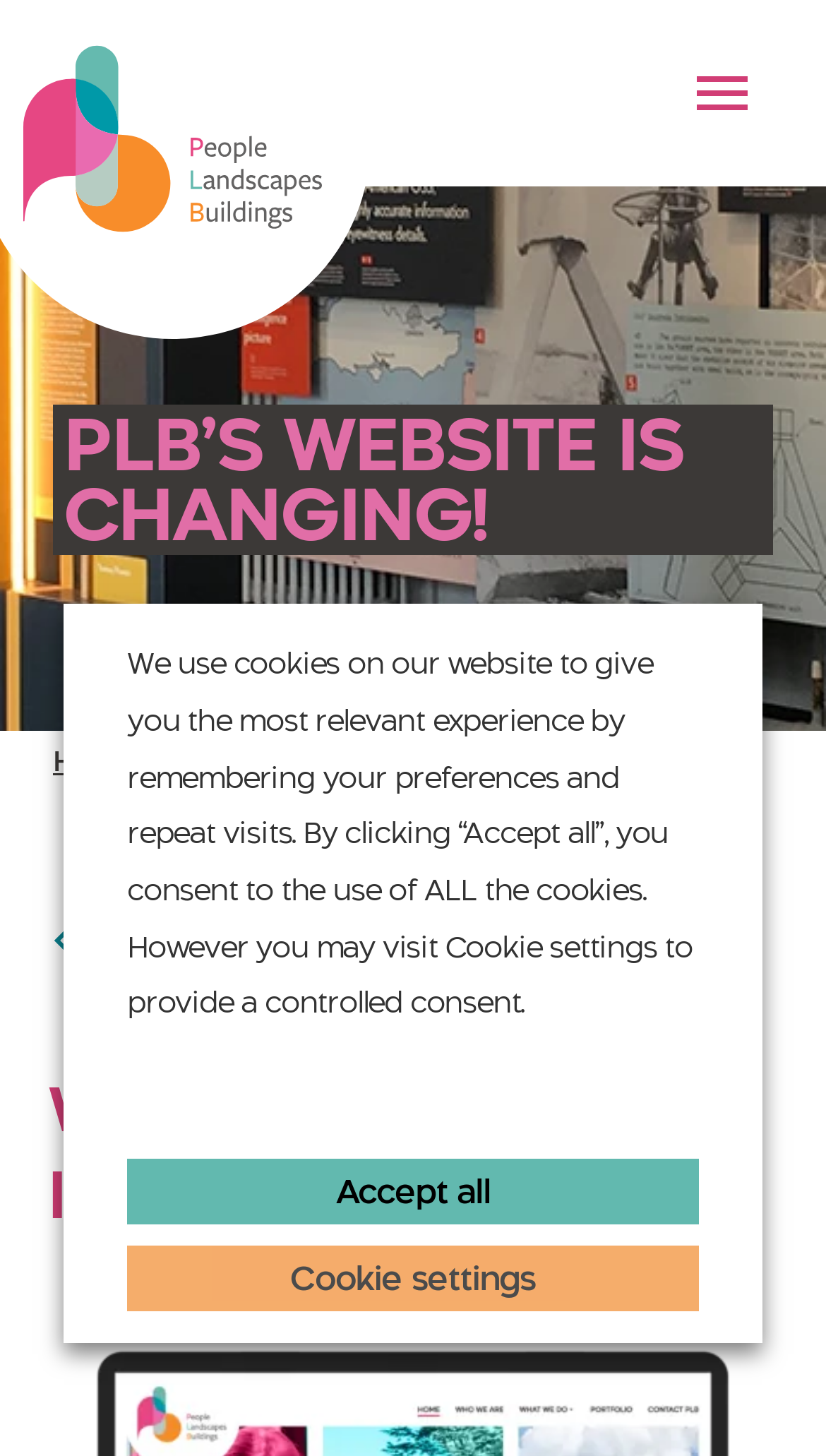What is the purpose of the cookies?
Could you please answer the question thoroughly and with as much detail as possible?

I read the cookie consent text and found that the purpose of the cookies is to give the most relevant experience by remembering preferences and repeat visits.